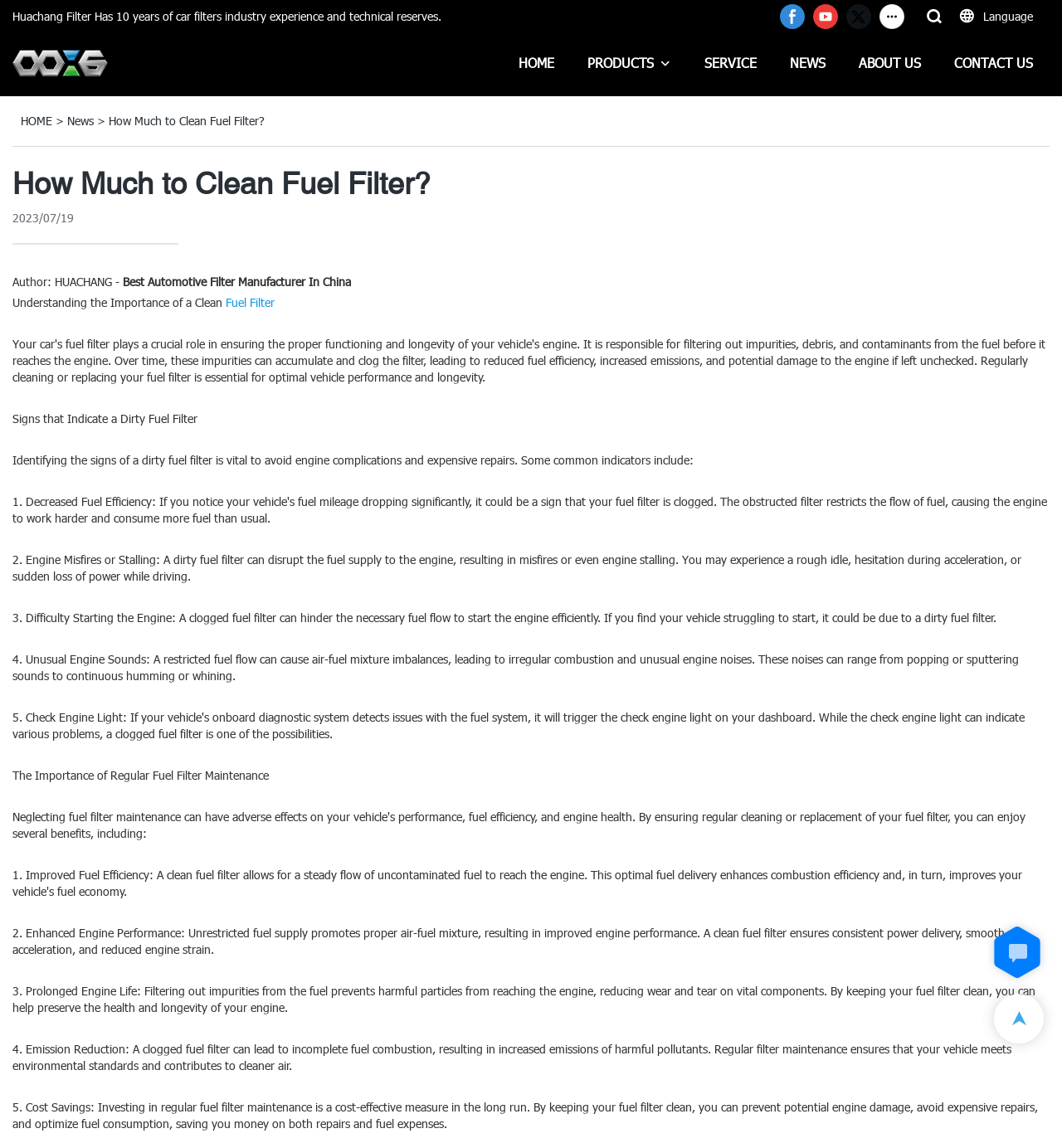Respond to the question below with a single word or phrase:
What are the signs of a dirty fuel filter?

Several